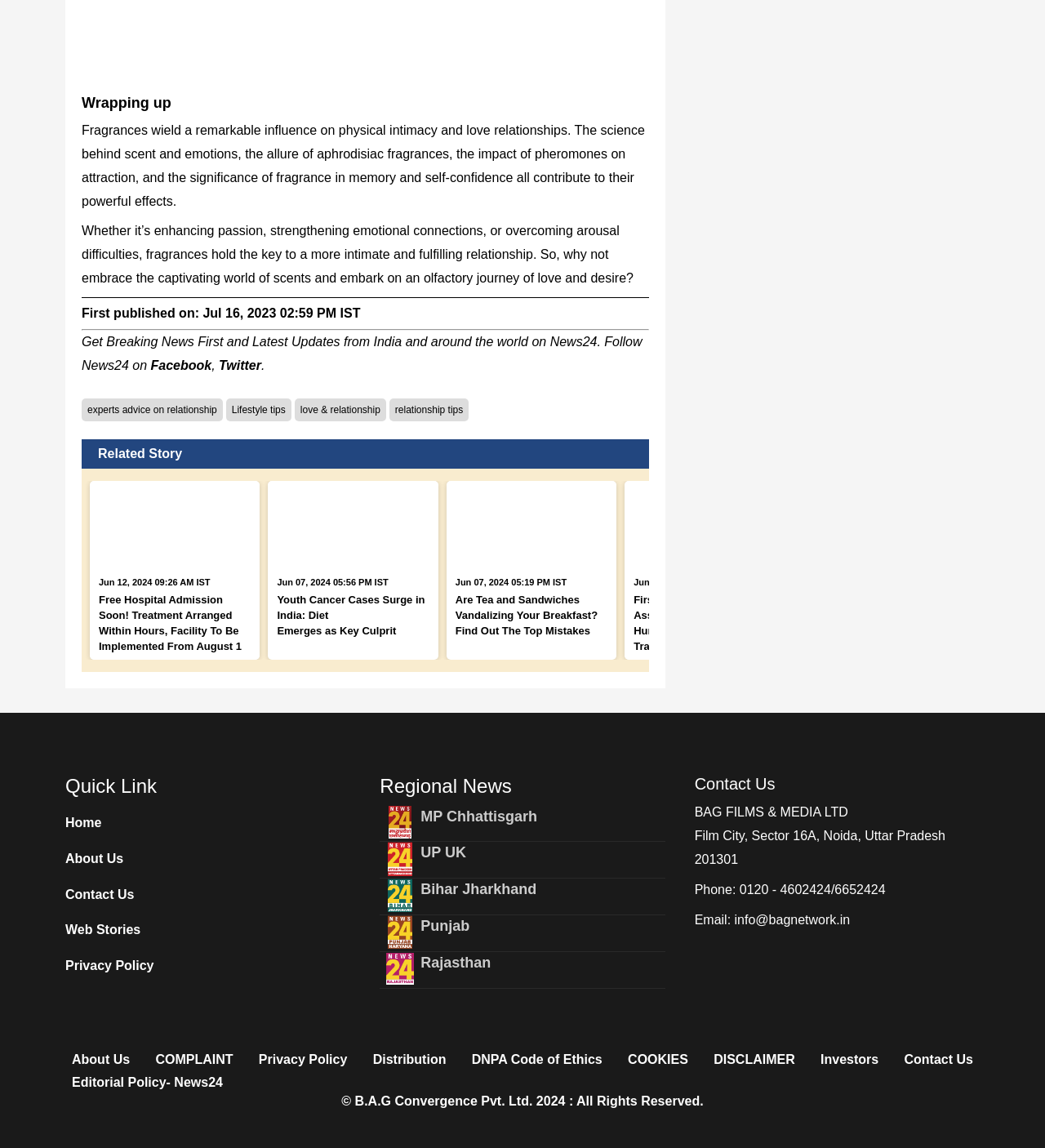Locate the bounding box coordinates of the area you need to click to fulfill this instruction: 'Contact Us'. The coordinates must be in the form of four float numbers ranging from 0 to 1: [left, top, right, bottom].

[0.665, 0.769, 0.708, 0.781]